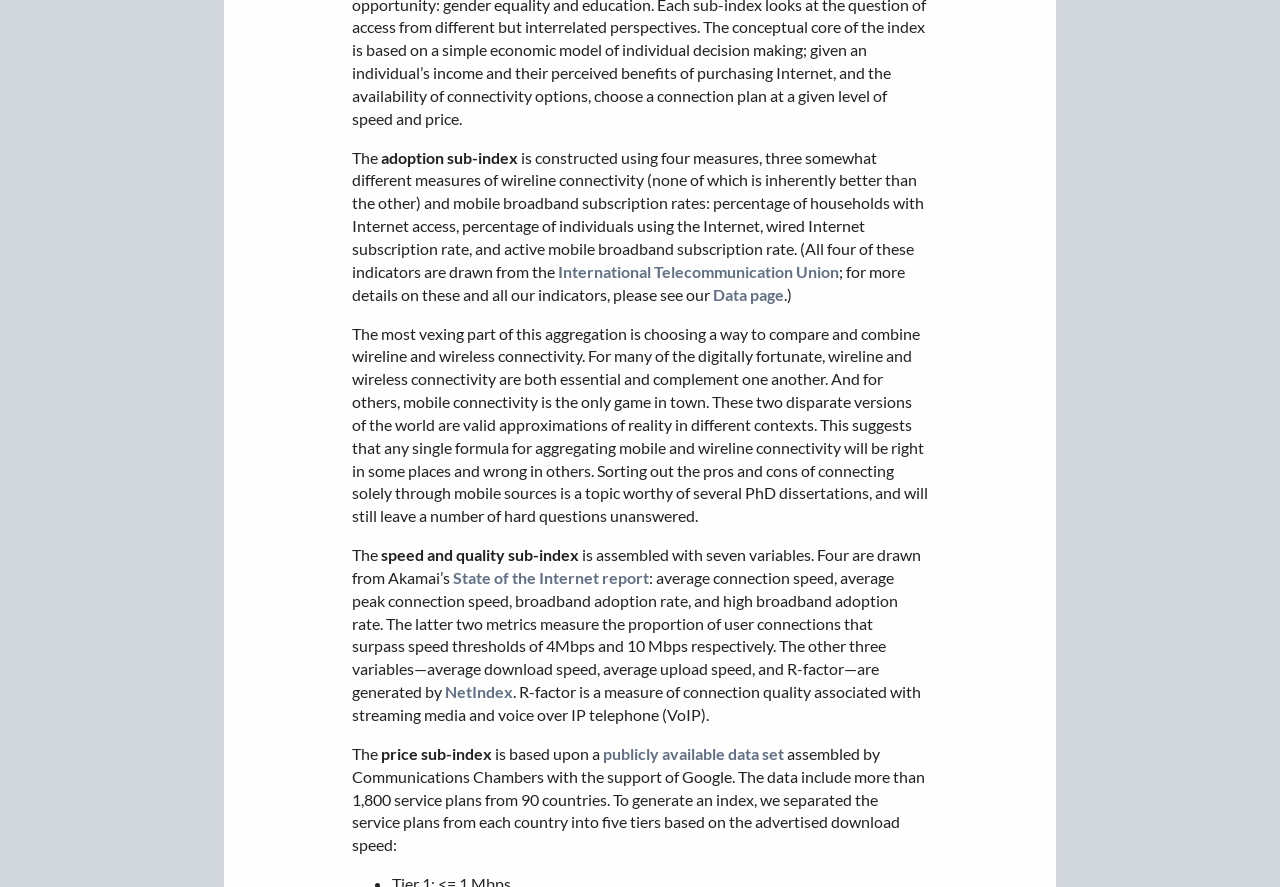Provide the bounding box coordinates for the UI element that is described as: "State of the Internet report".

[0.354, 0.64, 0.507, 0.662]